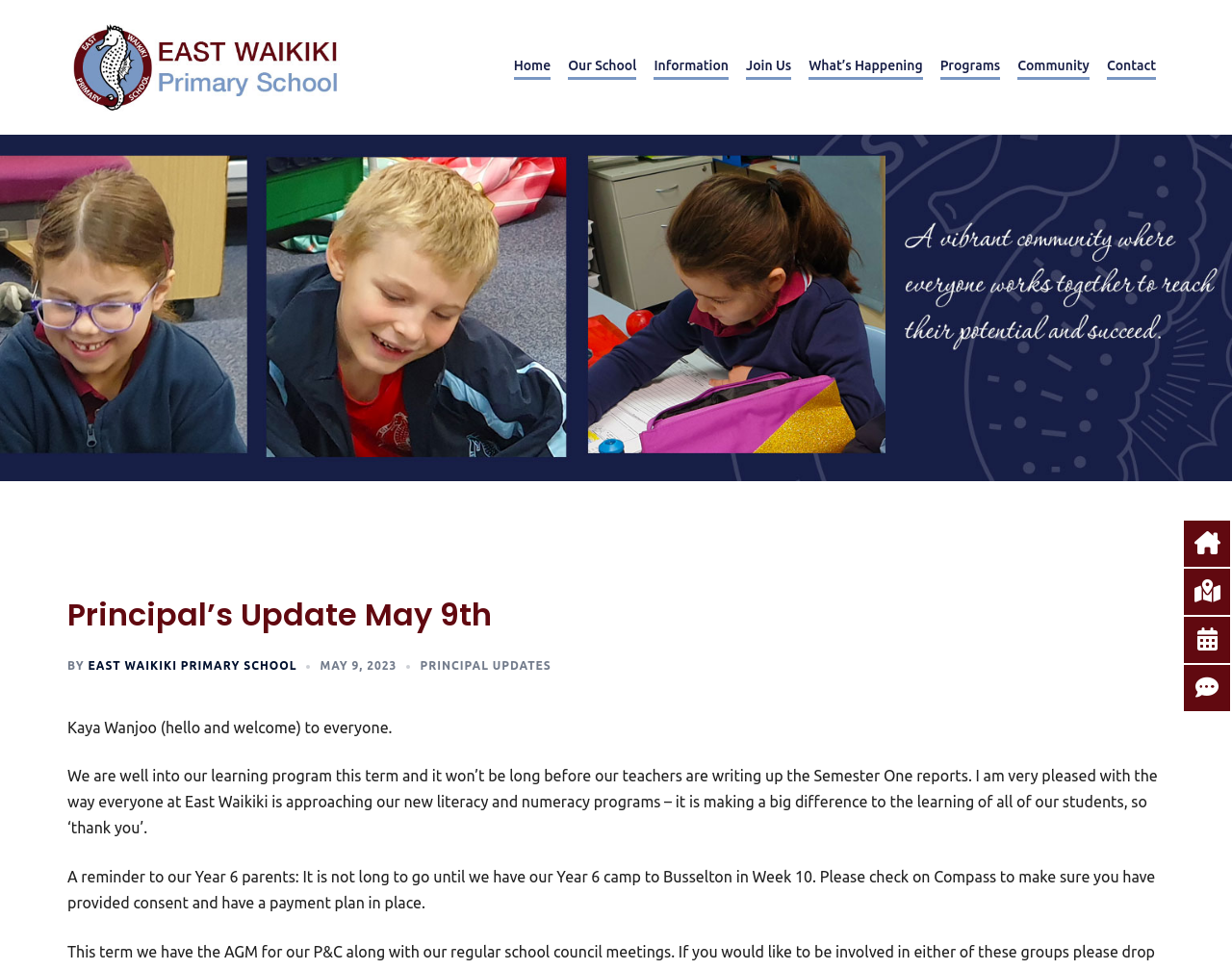Please identify the bounding box coordinates of the element on the webpage that should be clicked to follow this instruction: "Enter email address". The bounding box coordinates should be given as four float numbers between 0 and 1, formatted as [left, top, right, bottom].

None